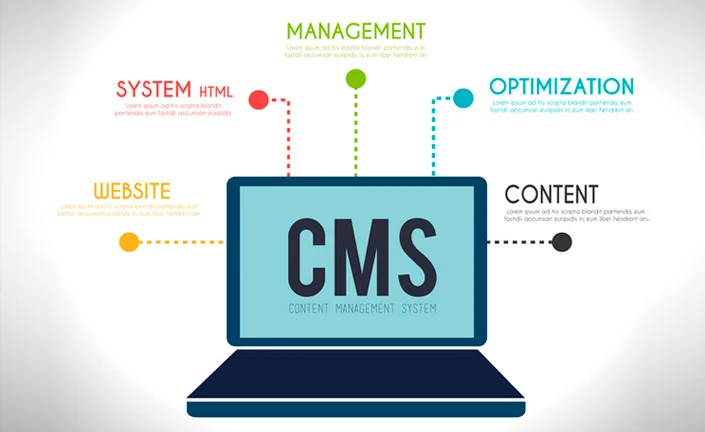What is the color of the 'Optimization' label?
Please elaborate on the answer to the question with detailed information.

The 'Optimization' label is accompanied by a brief and generic description, and it is colored blue, which is one of the four colors used to differentiate the various elements of CMS functioning.